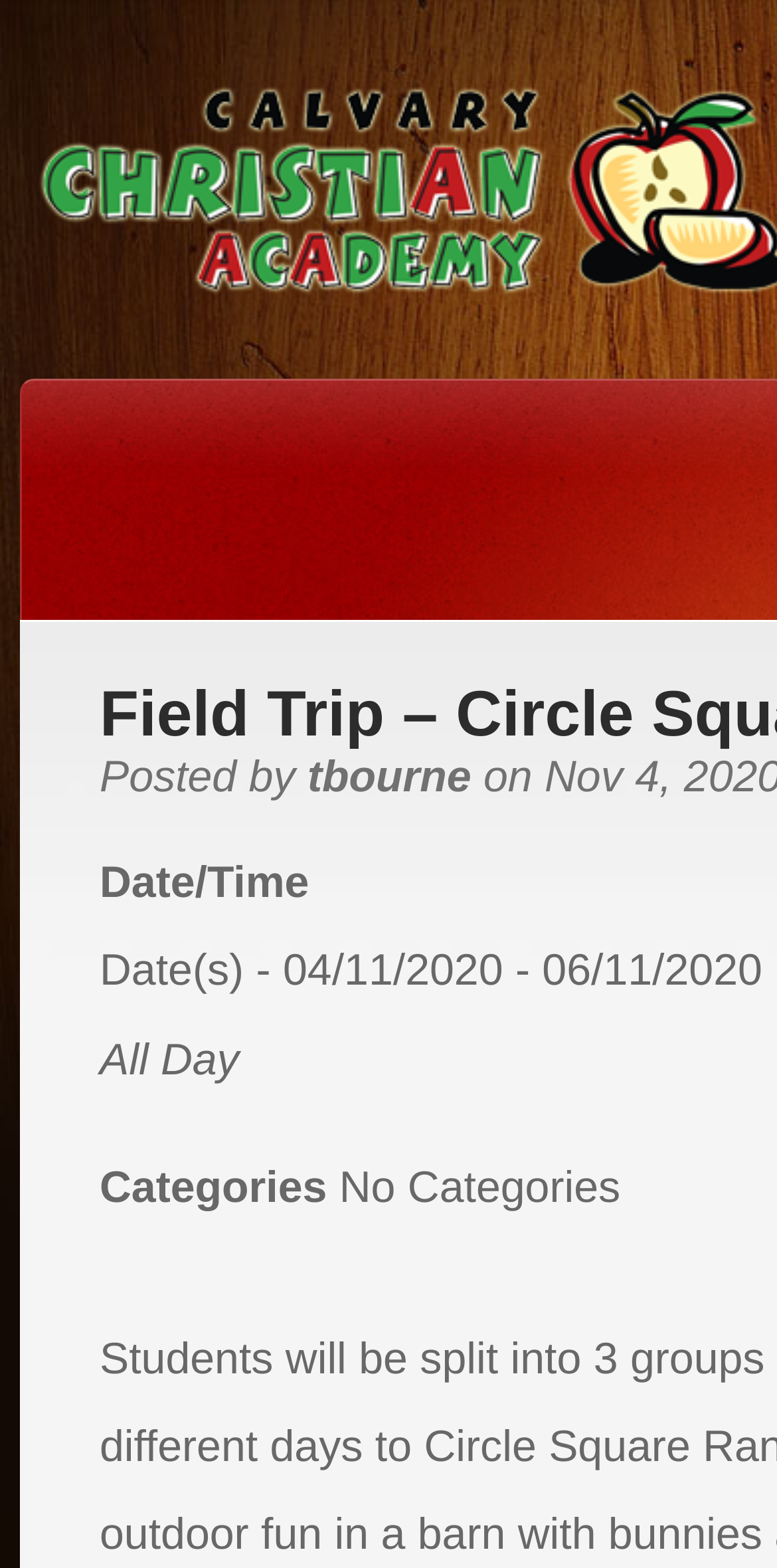Answer the question below in one word or phrase:
What is the date of the field trip?

04/11/2020